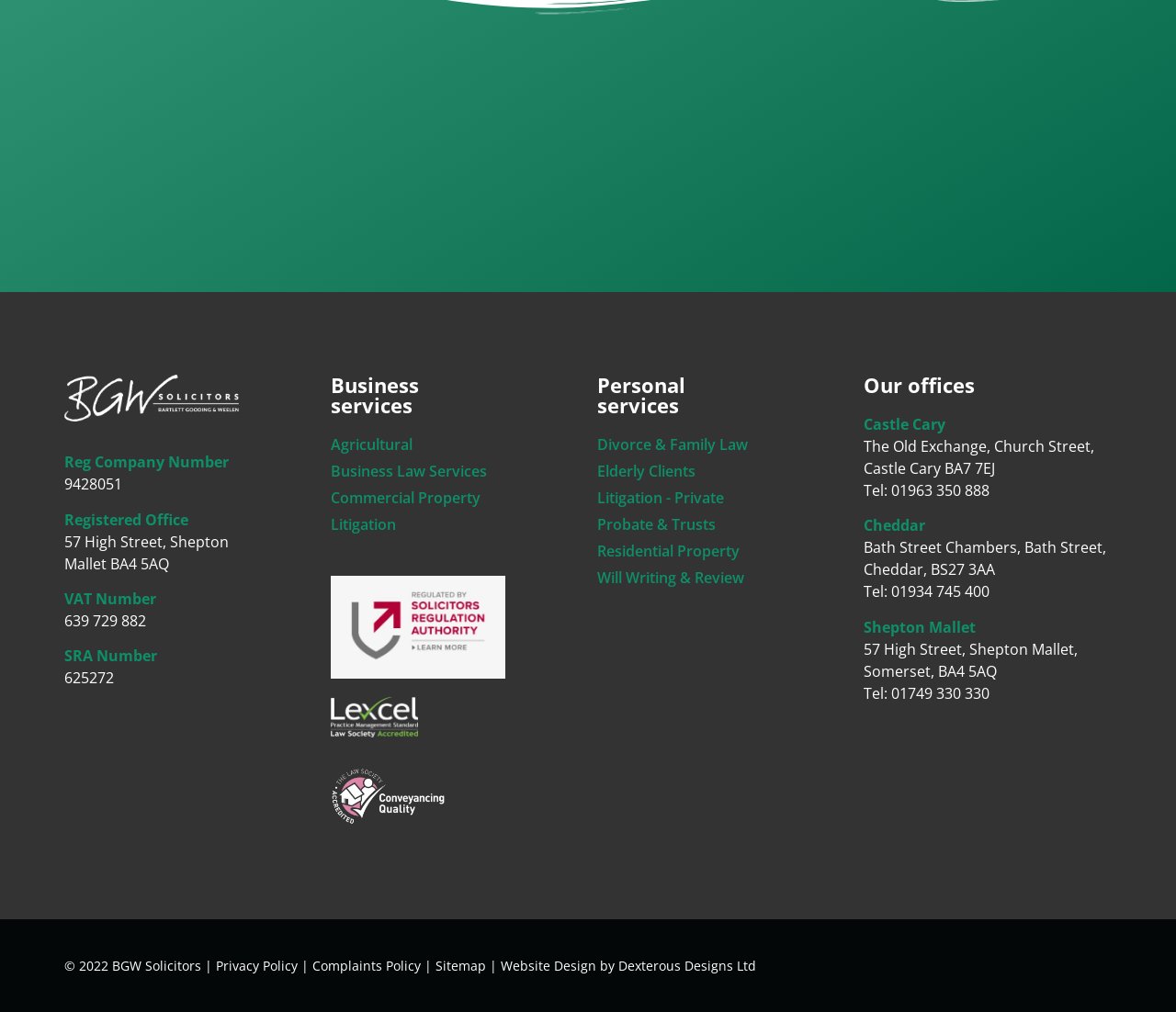Identify the bounding box for the UI element that is described as follows: "value="Search"".

None